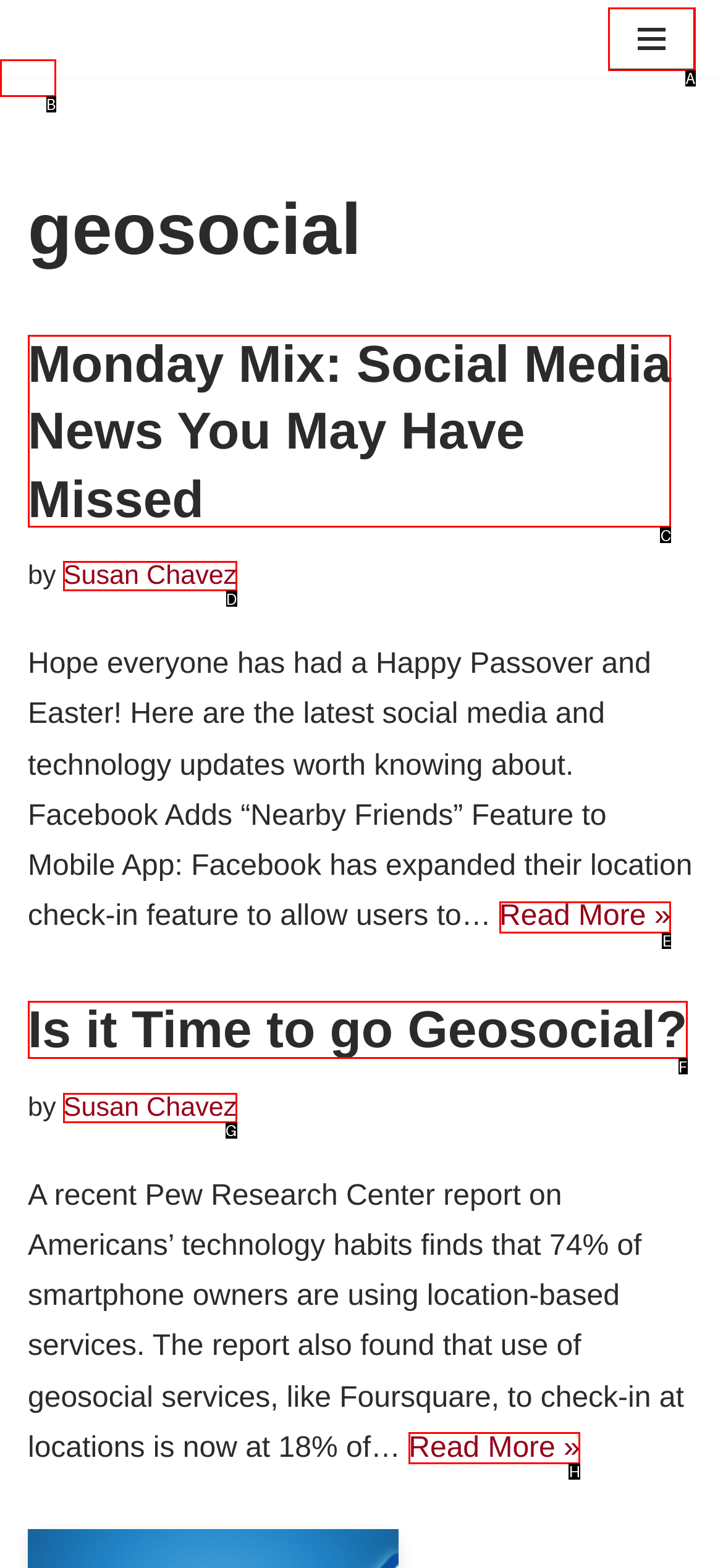Determine which option should be clicked to carry out this task: Read more about Monday Mix: Social Media News You May Have Missed
State the letter of the correct choice from the provided options.

E